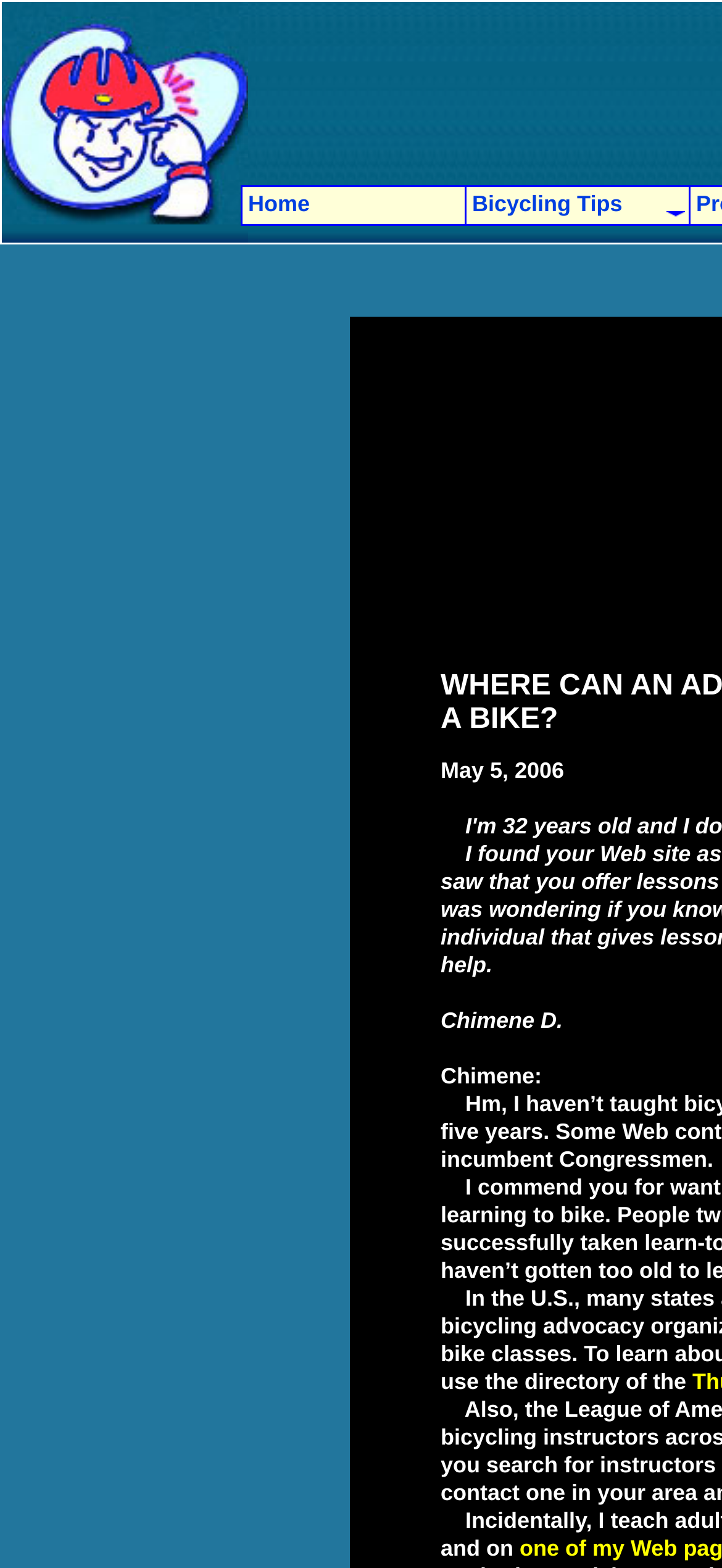How many navigation links are present on the webpage?
Using the image, give a concise answer in the form of a single word or short phrase.

2